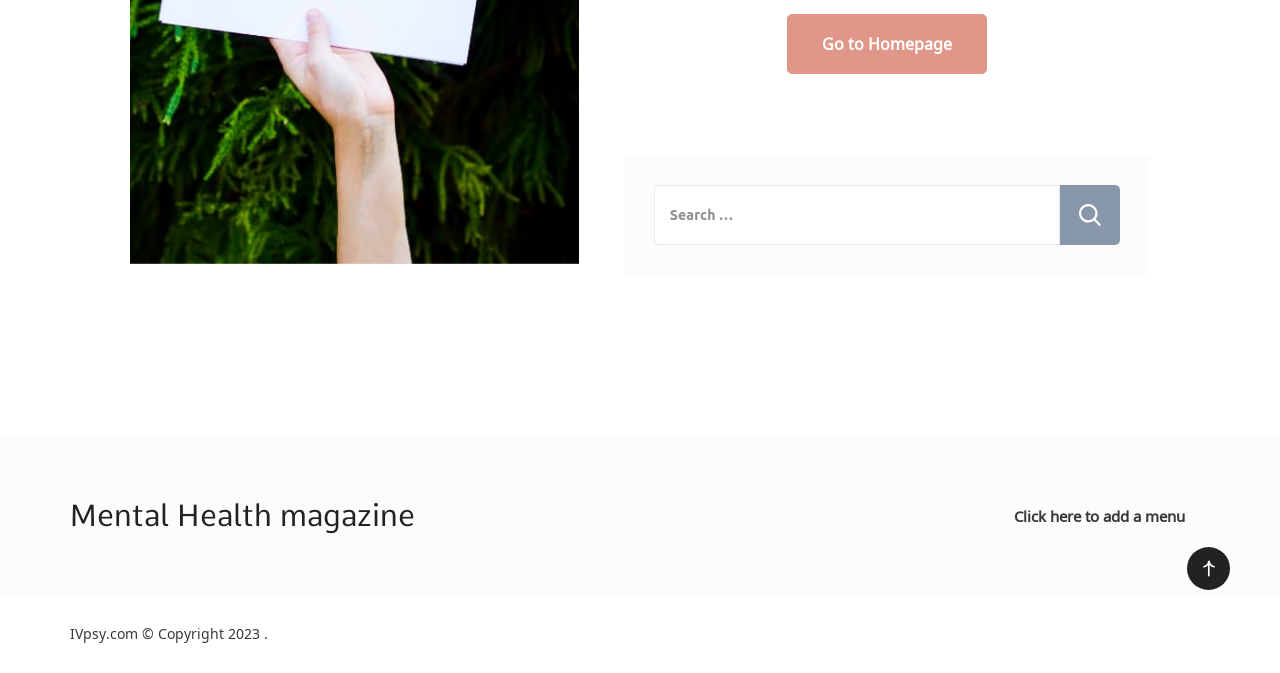Please specify the bounding box coordinates in the format (top-left x, top-left y, bottom-right x, bottom-right y), with values ranging from 0 to 1. Identify the bounding box for the UI component described as follows: Comments: Moderation and Anonymity

None